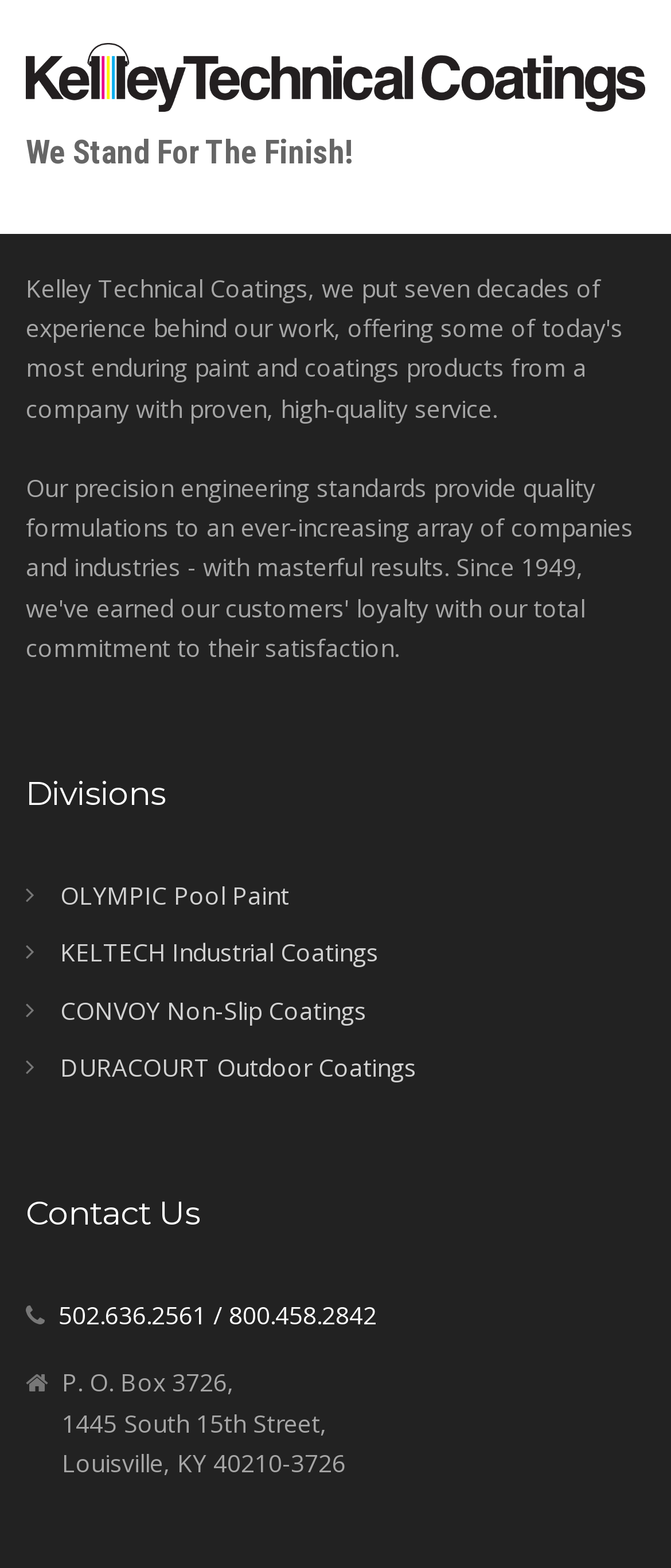What is the phone number for contacting?
Please look at the screenshot and answer using one word or phrase.

502.636.2561 or 800.458.2842